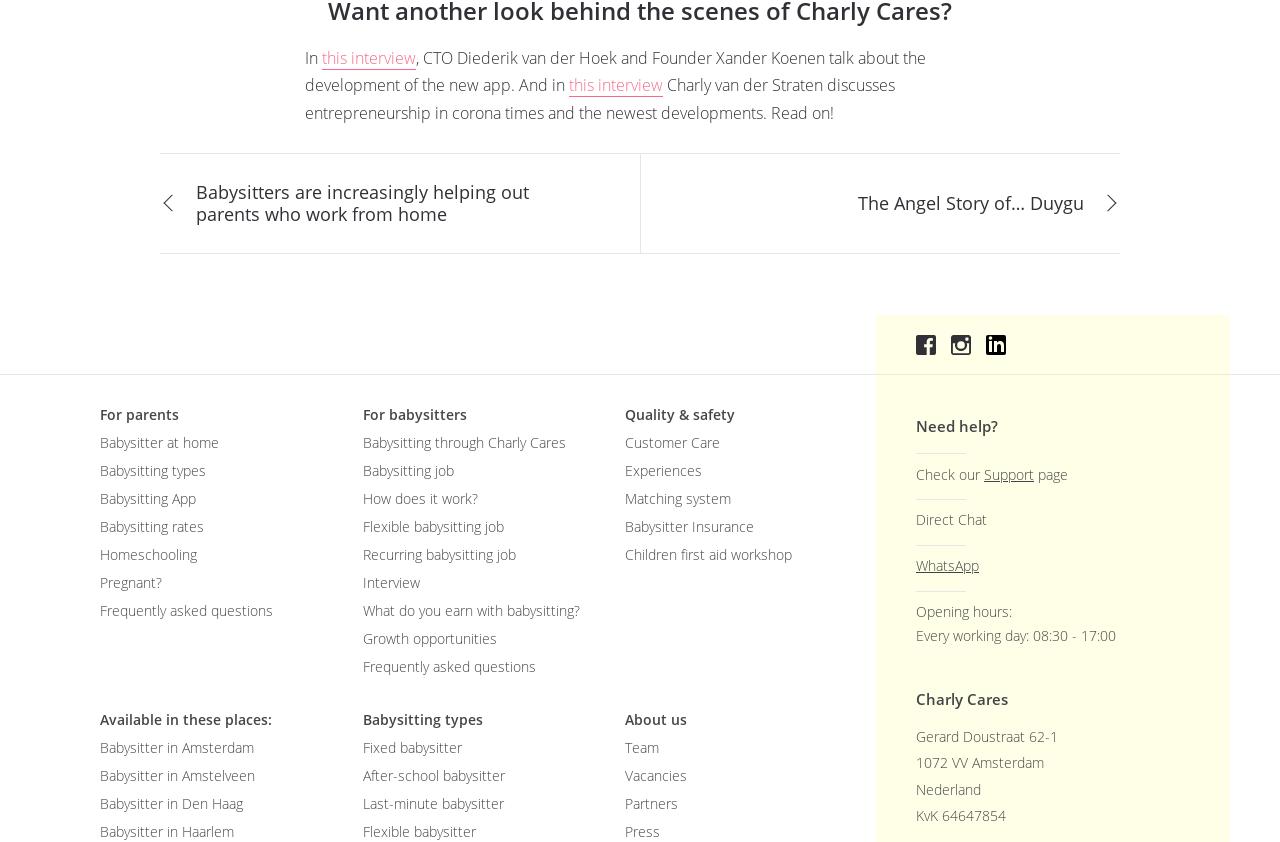What is the name of the company behind this webpage?
Kindly give a detailed and elaborate answer to the question.

The heading 'Charly Cares' and the address 'Gerard Doustraat 62-1, 1072 VV Amsterdam, Nederland' suggest that Charly Cares is the company behind this webpage.